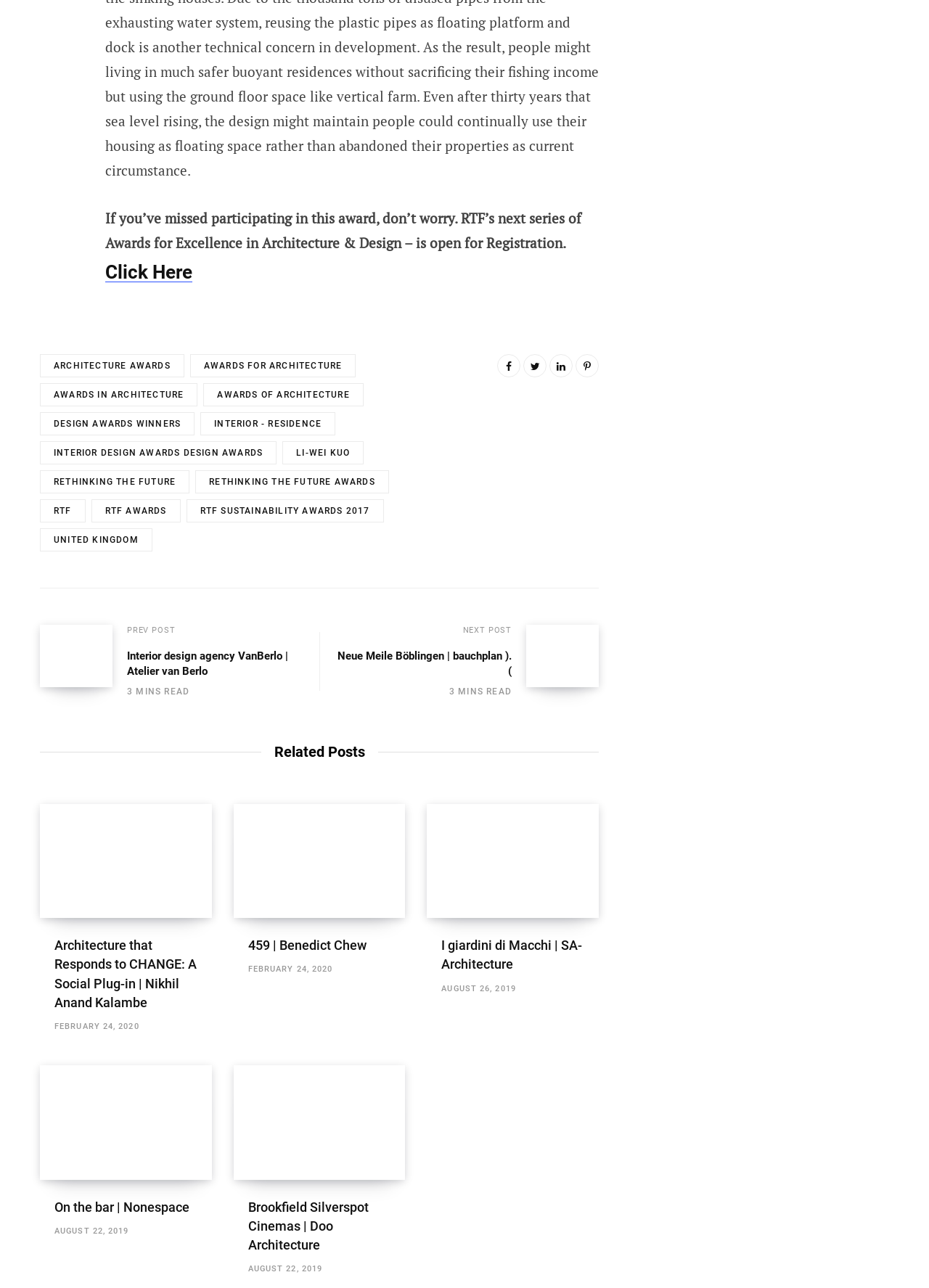Identify the bounding box coordinates of the region that needs to be clicked to carry out this instruction: "View the 'Related Posts' section". Provide these coordinates as four float numbers ranging from 0 to 1, i.e., [left, top, right, bottom].

[0.043, 0.576, 0.645, 0.591]